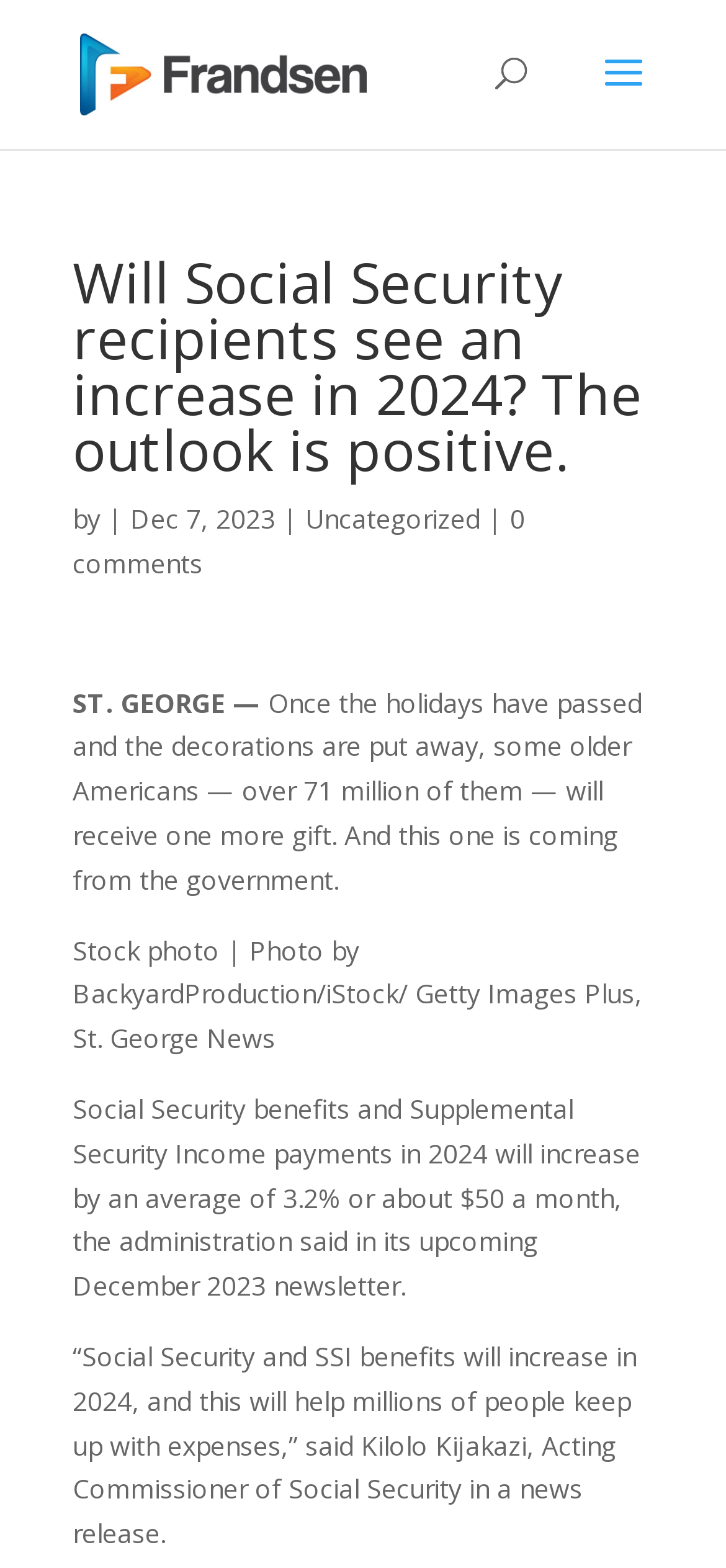Return the bounding box coordinates of the UI element that corresponds to this description: "alt="Frandsen Media"". The coordinates must be given as four float numbers in the range of 0 and 1, [left, top, right, bottom].

[0.11, 0.034, 0.506, 0.057]